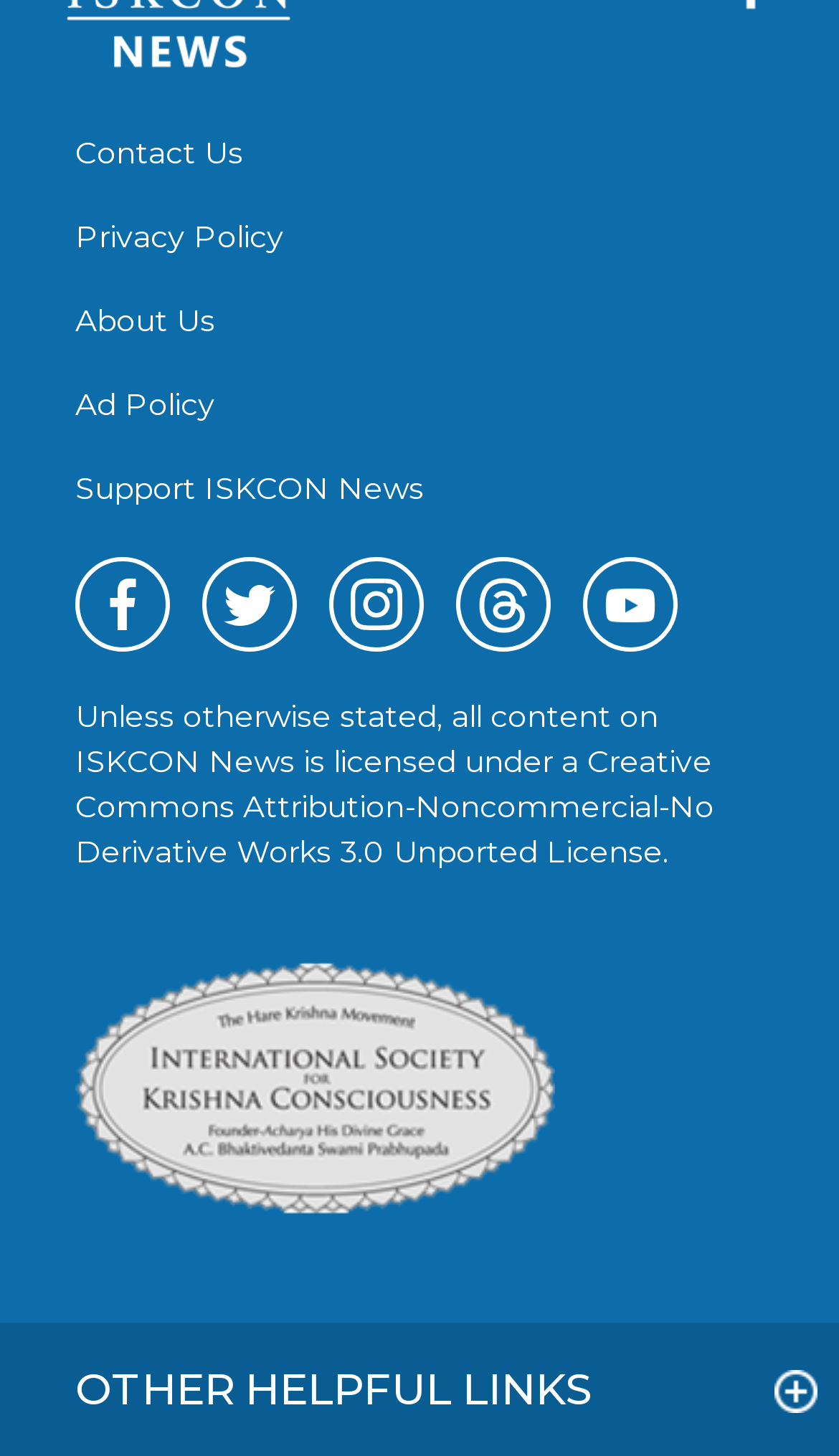Please locate the bounding box coordinates of the element that should be clicked to achieve the given instruction: "Watch on Youtube".

[0.695, 0.383, 0.808, 0.448]